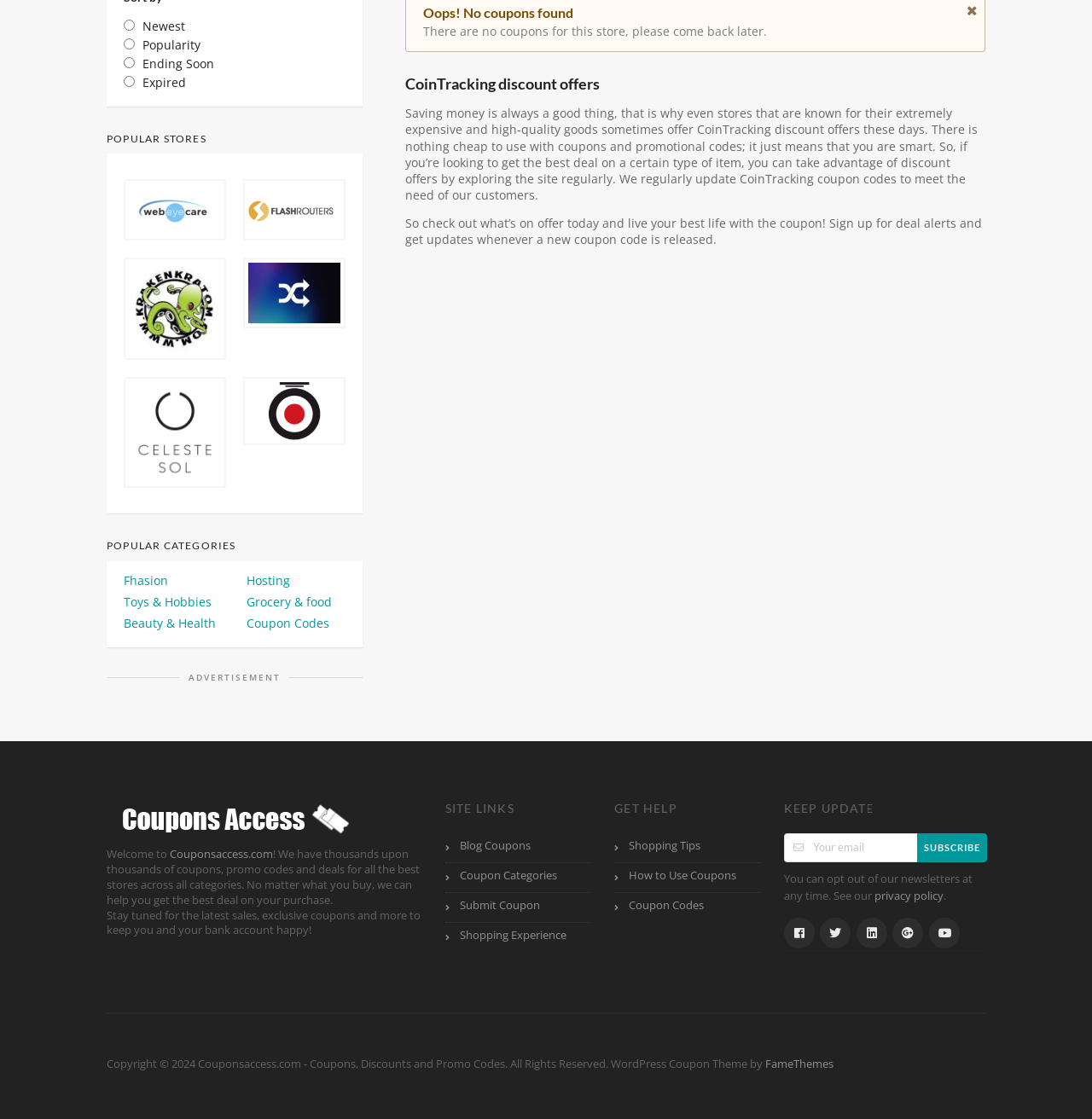Locate the bounding box coordinates for the element described below: "title="CELESTE SOL Jewelry"". The coordinates must be four float values between 0 and 1, formatted as [left, top, right, bottom].

[0.115, 0.338, 0.205, 0.435]